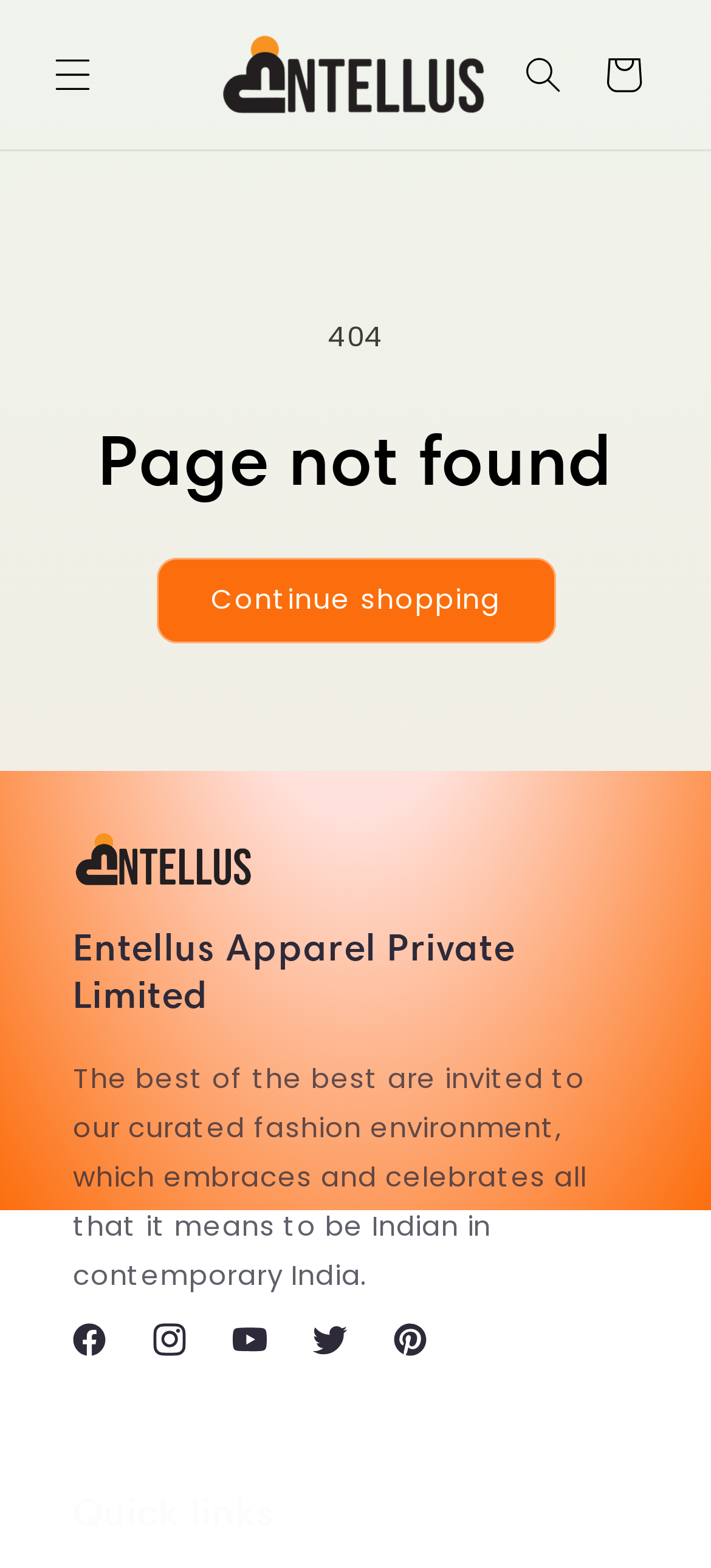Identify the bounding box coordinates of the part that should be clicked to carry out this instruction: "Go to ENTELLUS homepage".

[0.287, 0.012, 0.708, 0.083]